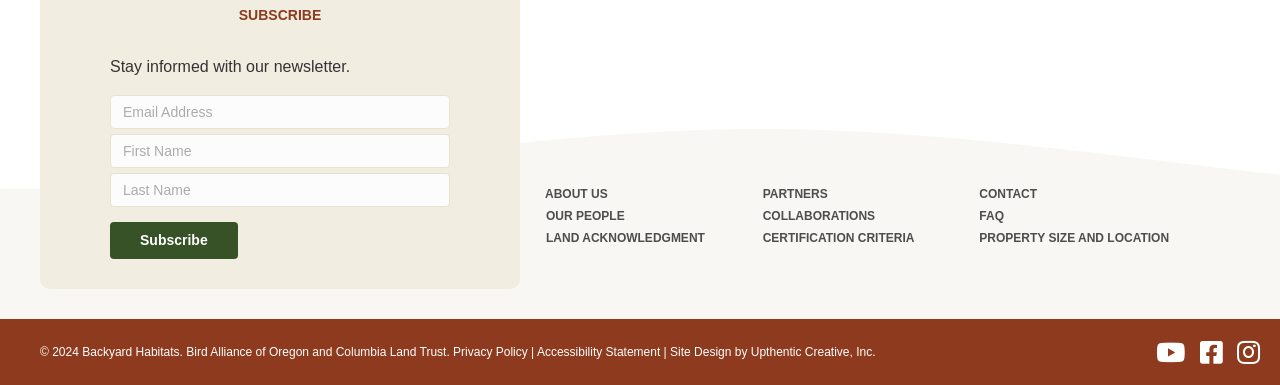How many links are in the footer menu?
Provide a one-word or short-phrase answer based on the image.

9